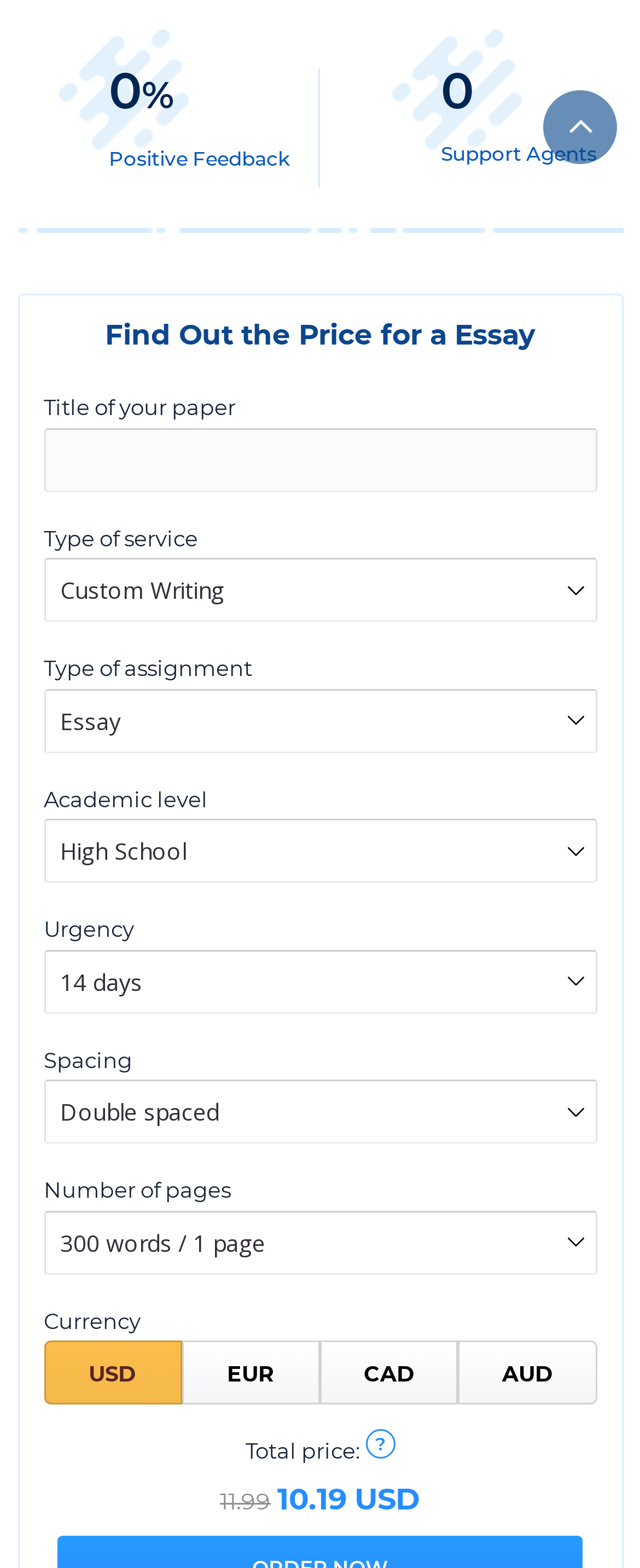Identify the bounding box coordinates of the clickable region necessary to fulfill the following instruction: "Select the title of your paper". The bounding box coordinates should be four float numbers between 0 and 1, i.e., [left, top, right, bottom].

[0.068, 0.273, 0.932, 0.313]